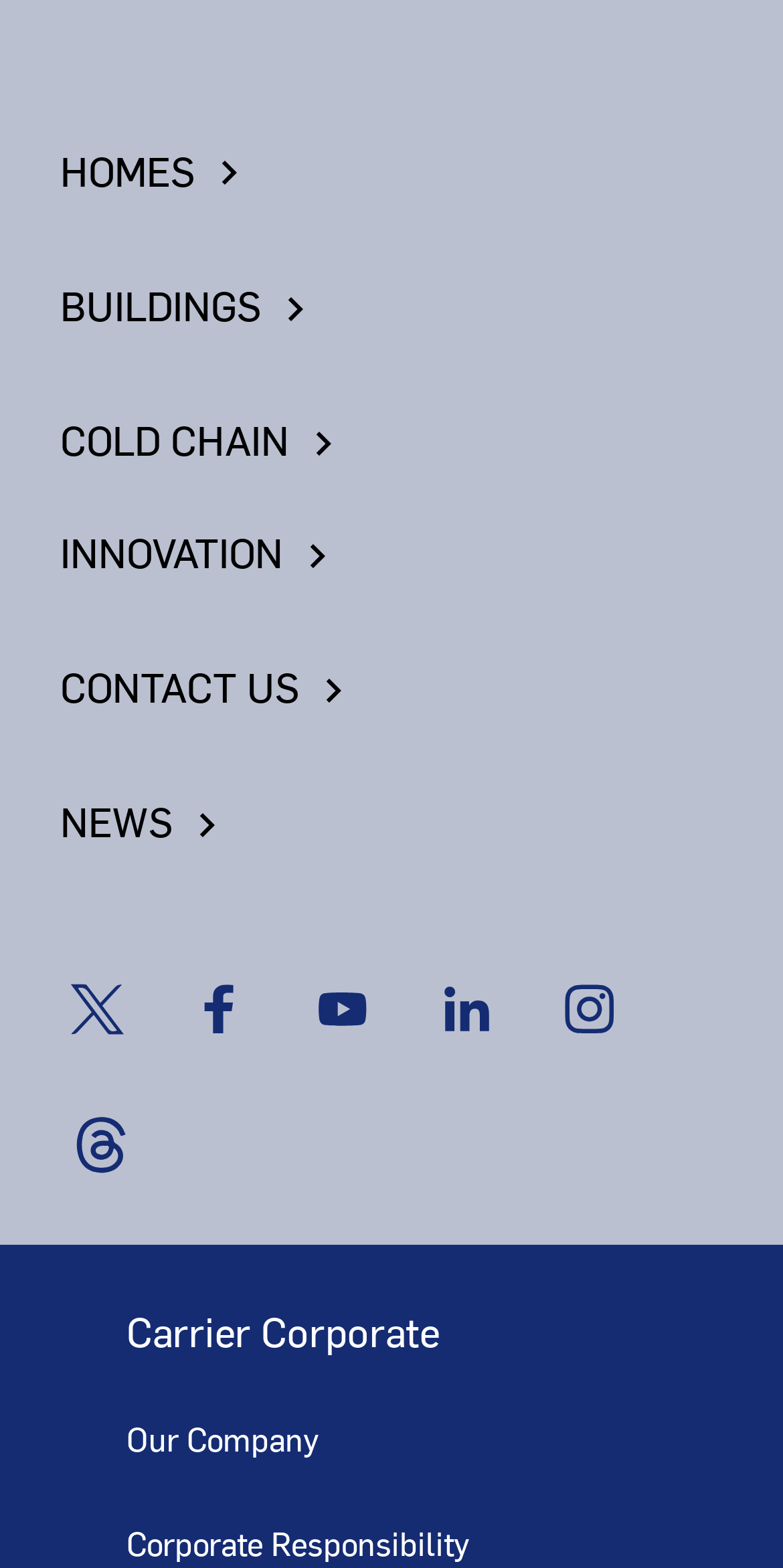Given the element description title="Twitter", specify the bounding box coordinates of the corresponding UI element in the format (top-left x, top-left y, bottom-right x, bottom-right y). All values must be between 0 and 1.

[0.077, 0.604, 0.235, 0.636]